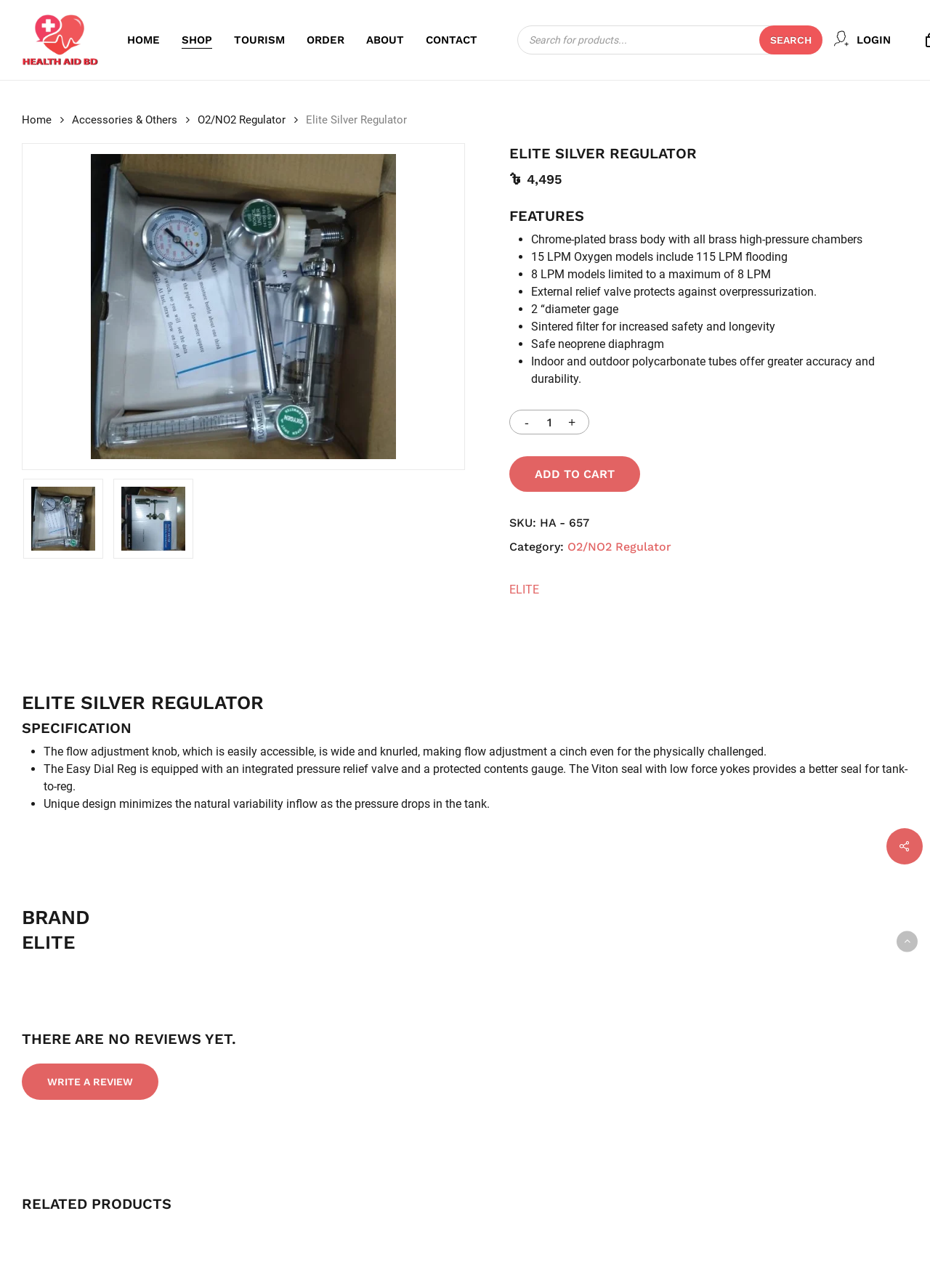Pinpoint the bounding box coordinates for the area that should be clicked to perform the following instruction: "Add to cart".

[0.548, 0.354, 0.688, 0.382]